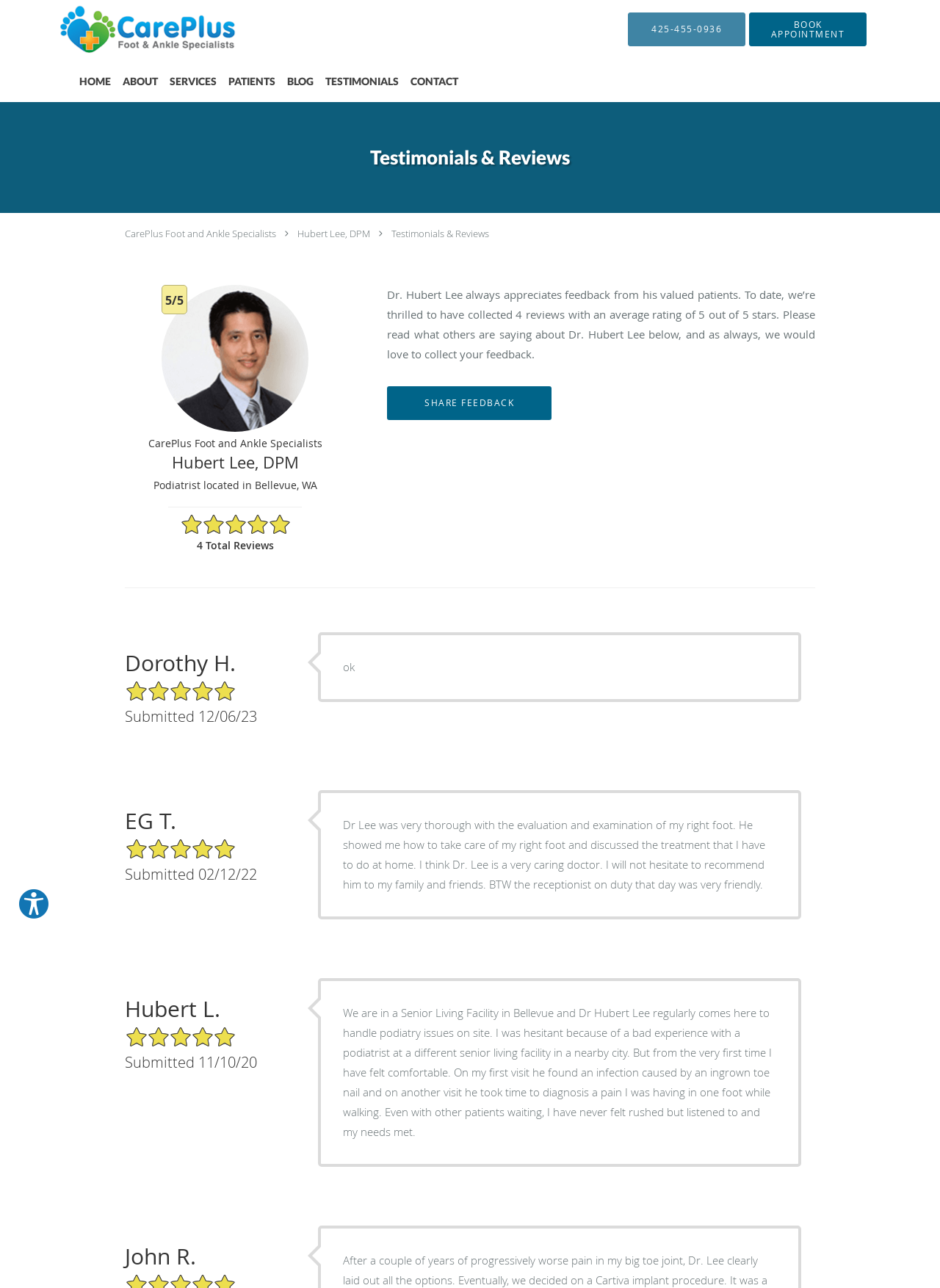Determine the bounding box for the HTML element described here: "CarePlus Foot and Ankle Specialists". The coordinates should be given as [left, top, right, bottom] with each number being a float between 0 and 1.

[0.133, 0.176, 0.294, 0.187]